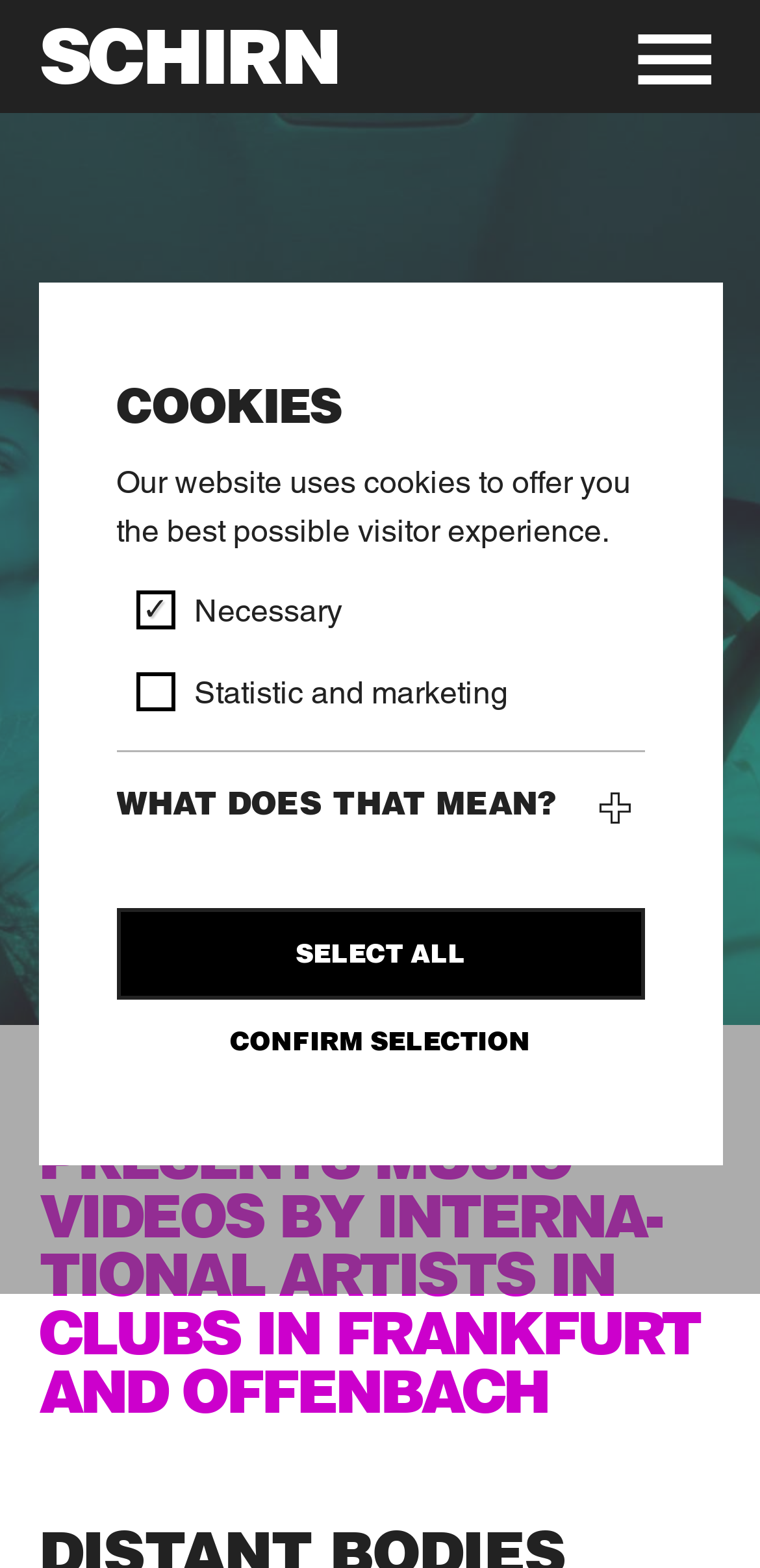Specify the bounding box coordinates (top-left x, top-left y, bottom-right x, bottom-right y) of the UI element in the screenshot that matches this description: SCHIRN

[0.051, 0.006, 0.446, 0.067]